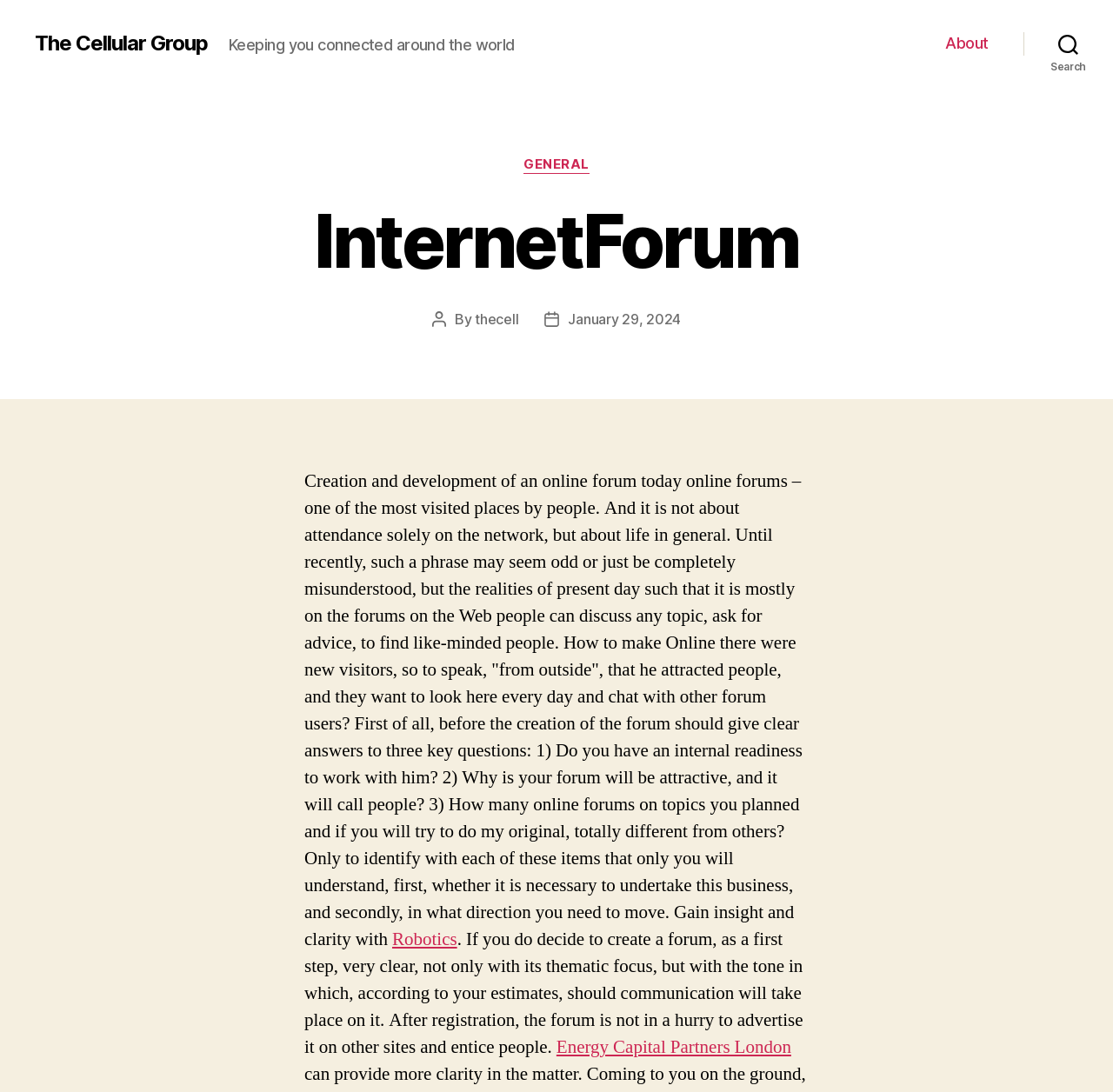Respond with a single word or phrase:
What is the purpose of the search button?

To search the forum